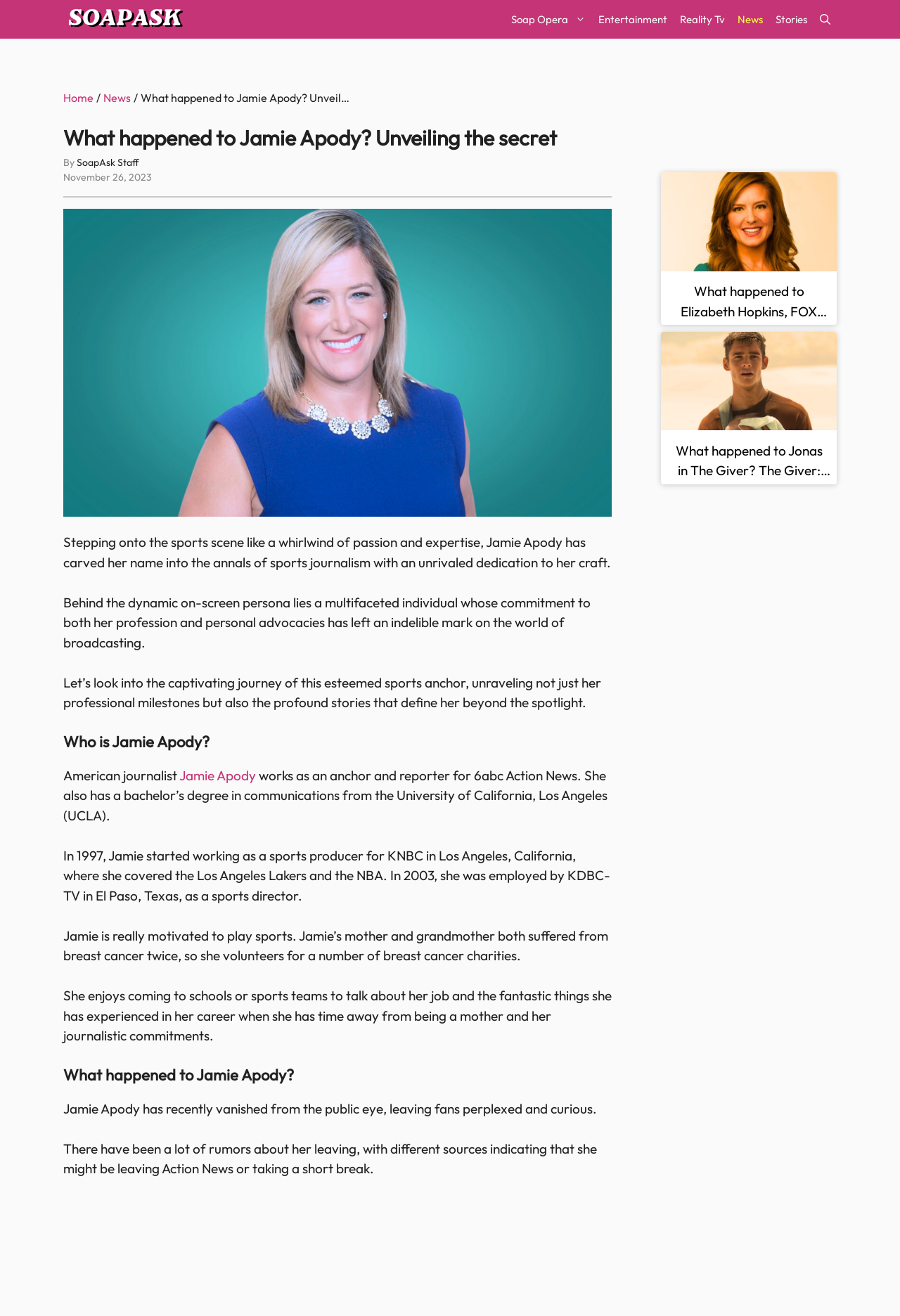Locate the bounding box coordinates of the clickable area needed to fulfill the instruction: "Check out the related story about Elizabeth Hopkins".

[0.734, 0.211, 0.93, 0.247]